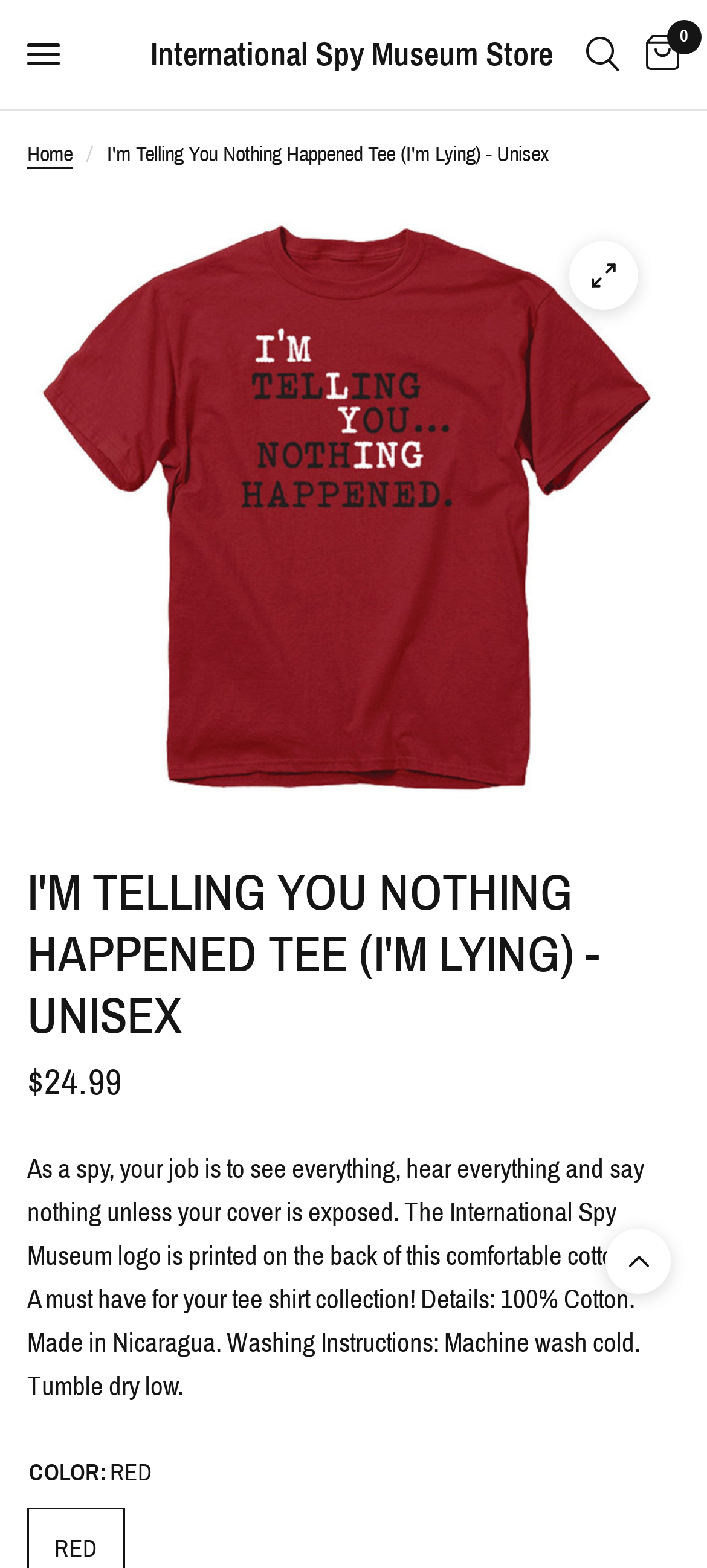What is the color of the I'm Telling You Nothing Happened Tee?
Respond with a short answer, either a single word or a phrase, based on the image.

RED